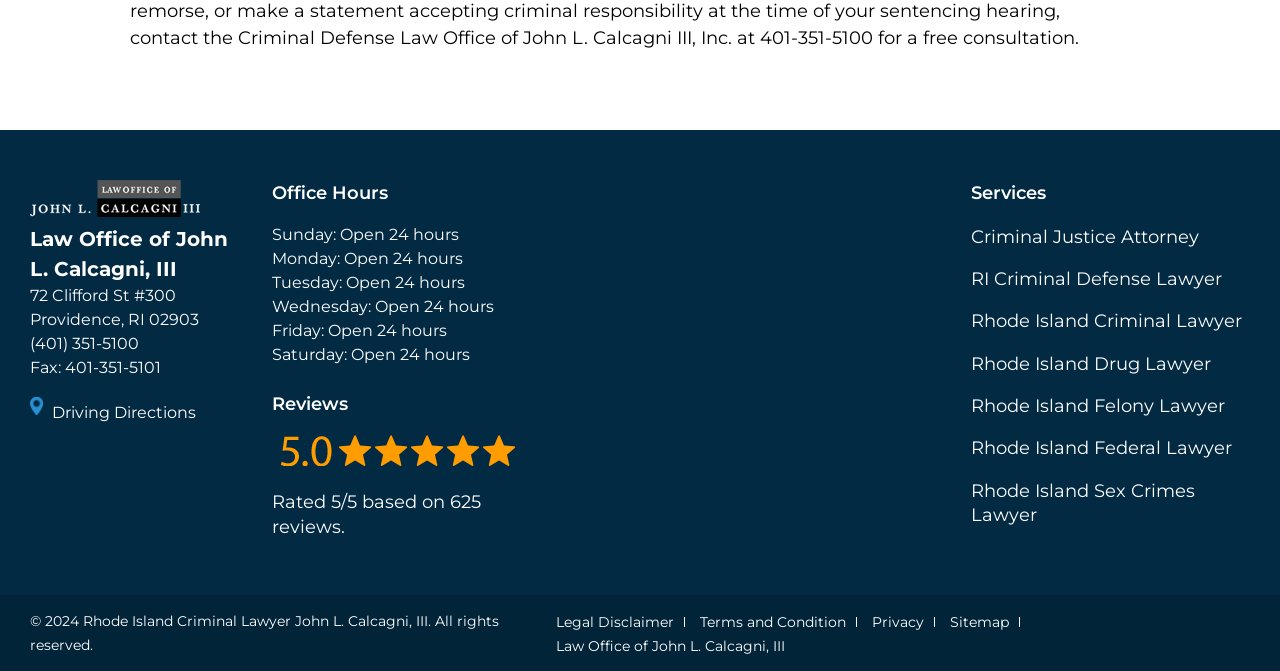Refer to the image and offer a detailed explanation in response to the question: What services does the law office provide?

The services can be found in the section with the heading 'Services'. It lists several services, including 'Criminal Justice Attorney', 'RI Criminal Defense Lawyer', and others.